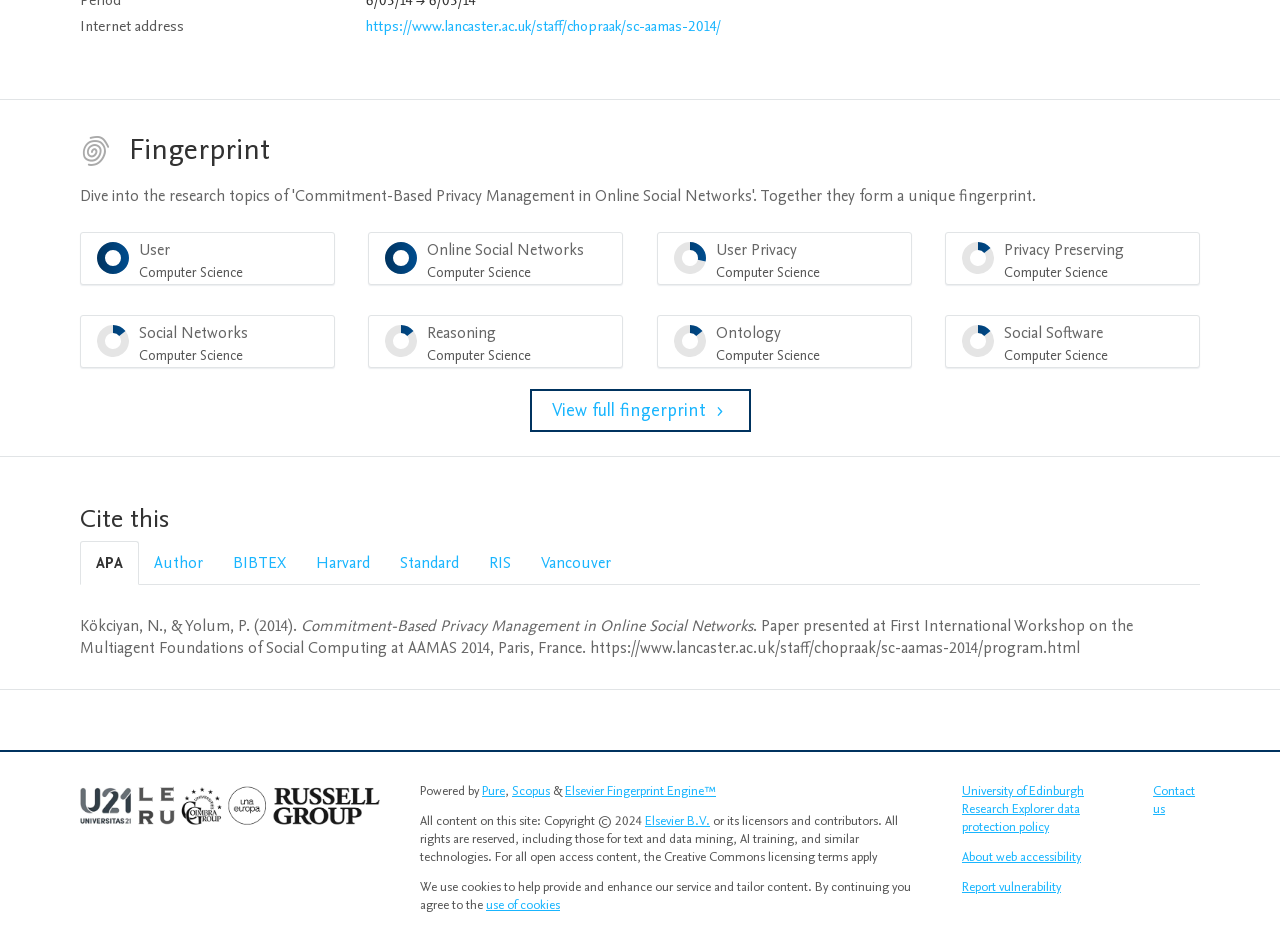Please provide a one-word or short phrase answer to the question:
What is the percentage of 'User Computer Science'?

100%